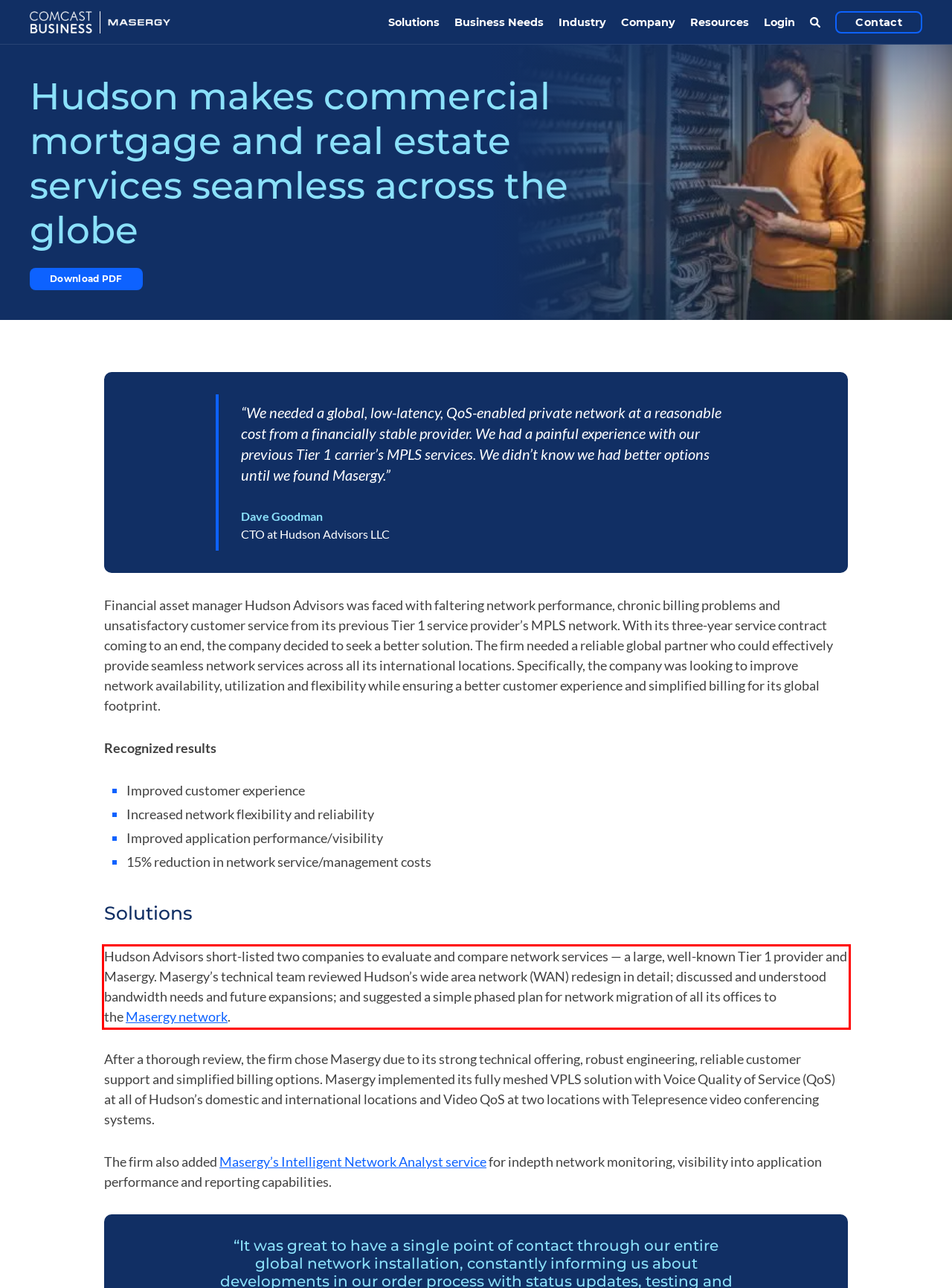Please recognize and transcribe the text located inside the red bounding box in the webpage image.

Hudson Advisors short-listed two companies to evaluate and compare network services — a large, well-known Tier 1 provider and Masergy. Masergy’s technical team reviewed Hudson’s wide area network (WAN) redesign in detail; discussed and understood bandwidth needs and future expansions; and suggested a simple phased plan for network migration of all its offices to the Masergy network.